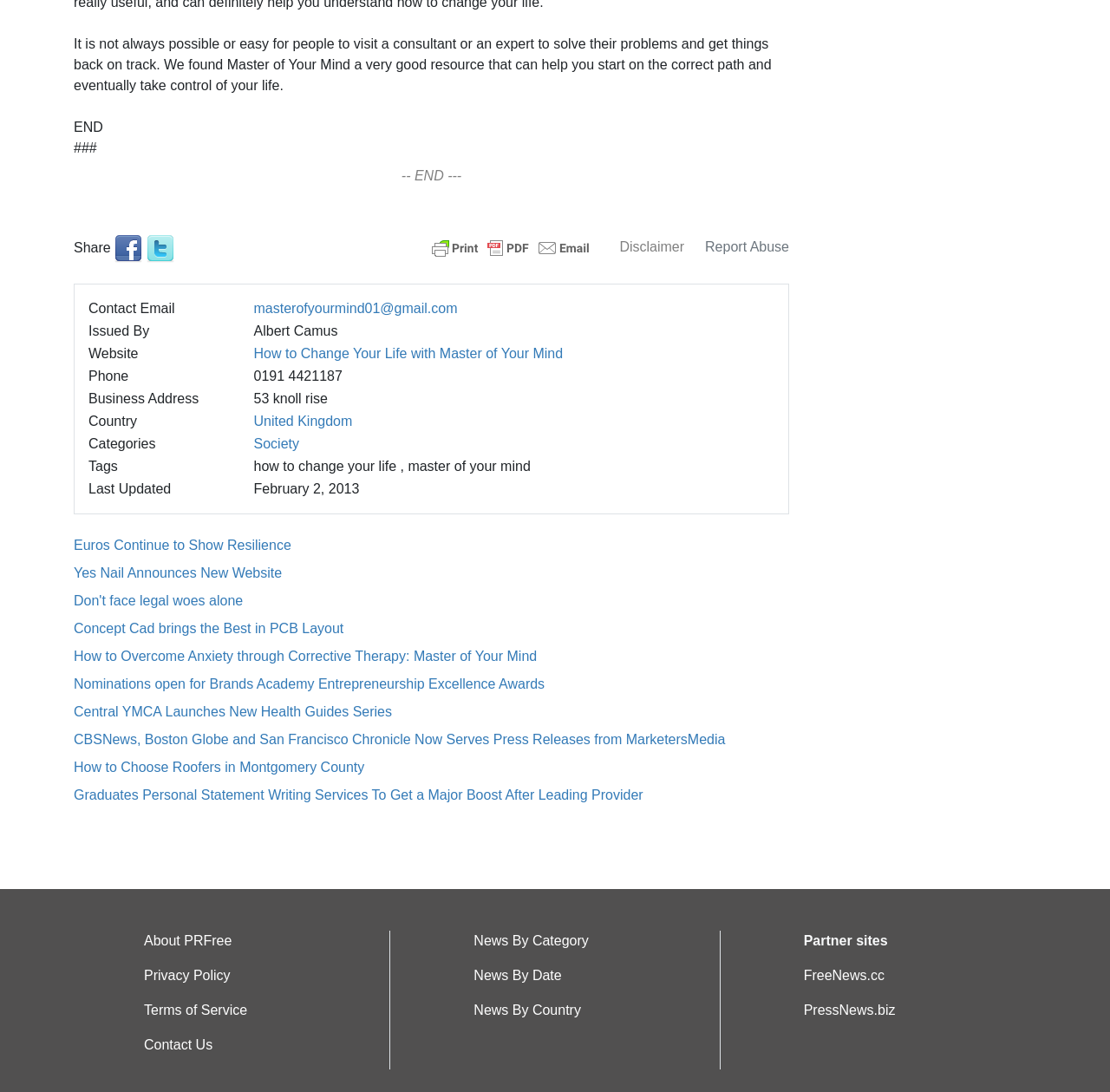Highlight the bounding box coordinates of the region I should click on to meet the following instruction: "Visit United Kingdom page".

[0.229, 0.379, 0.317, 0.392]